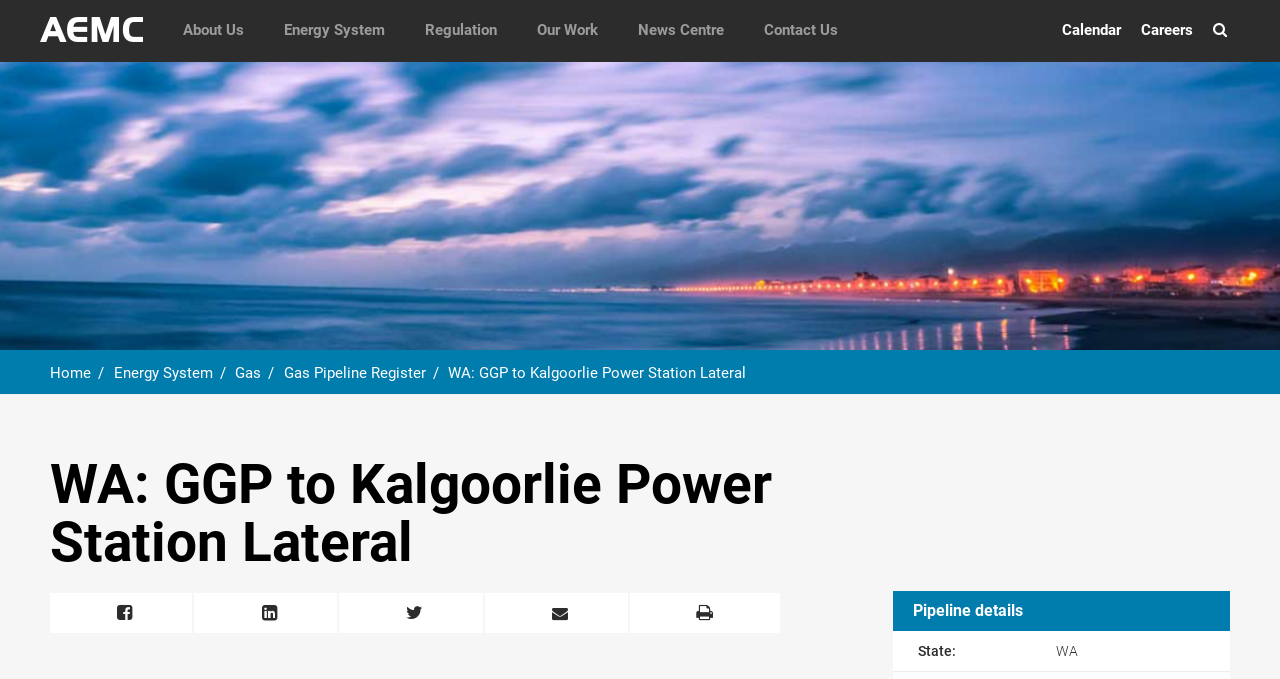Please identify the bounding box coordinates of the element on the webpage that should be clicked to follow this instruction: "Check the Calendar". The bounding box coordinates should be given as four float numbers between 0 and 1, formatted as [left, top, right, bottom].

[0.822, 0.0, 0.883, 0.088]